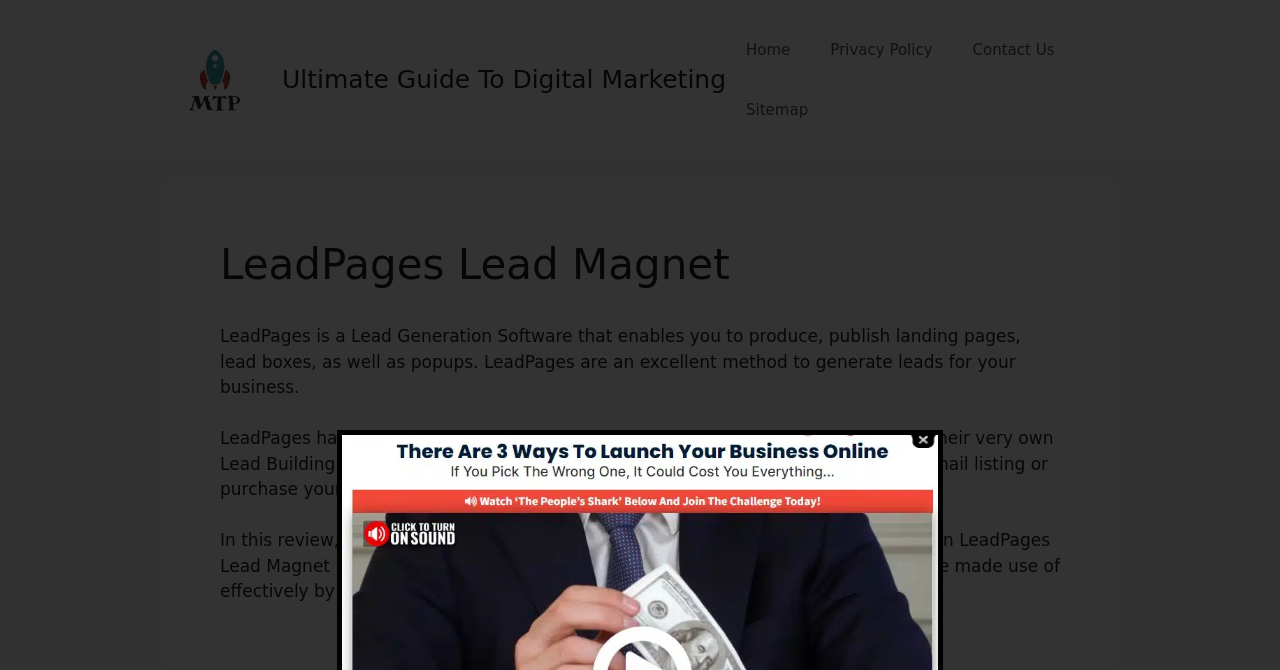Given the description: "alt="Ultimate Guide To Digital Marketing"", determine the bounding box coordinates of the UI element. The coordinates should be formatted as four float numbers between 0 and 1, [left, top, right, bottom].

[0.129, 0.103, 0.207, 0.133]